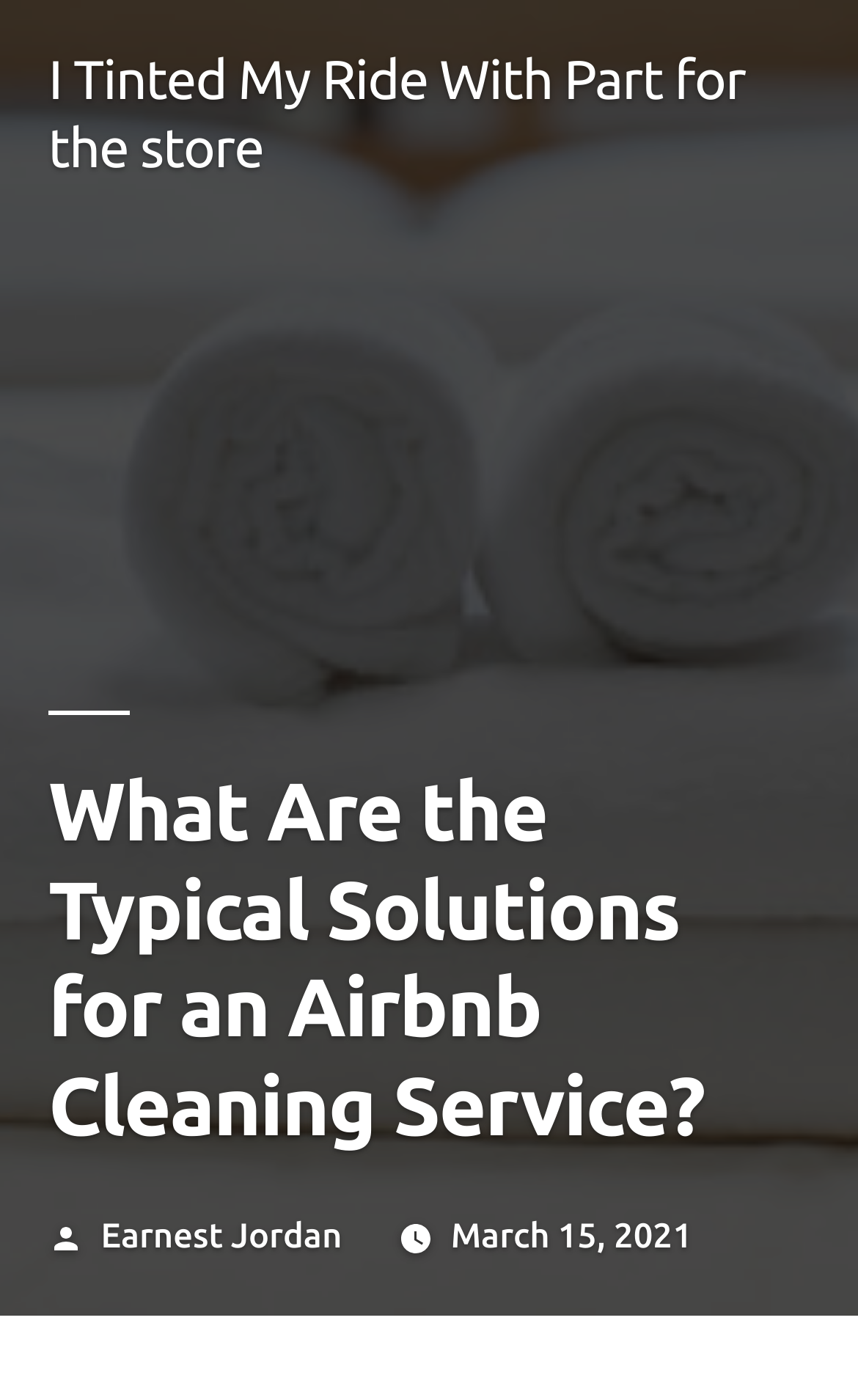Produce a meticulous description of the webpage.

The webpage appears to be a blog post or article discussing typical solutions for an Airbnb cleaning service. At the top of the page, there is a prominent image related to "Airbnb Cleaning Service Atlanta" that spans the entire width of the page. Below the image, there is a heading that repeats the title of the article, "What Are the Typical Solutions for an Airbnb Cleaning Service?".

To the top-right of the image, there is a link to "I Tinted My Ride With Part for the store", which seems to be a separate entity or store. At the bottom of the page, there is a section with metadata about the article, including the author "Earnest Jordan" and the publication date "March 15, 2021", which is also marked as a time element. The text "Posted by" precedes the author's name.